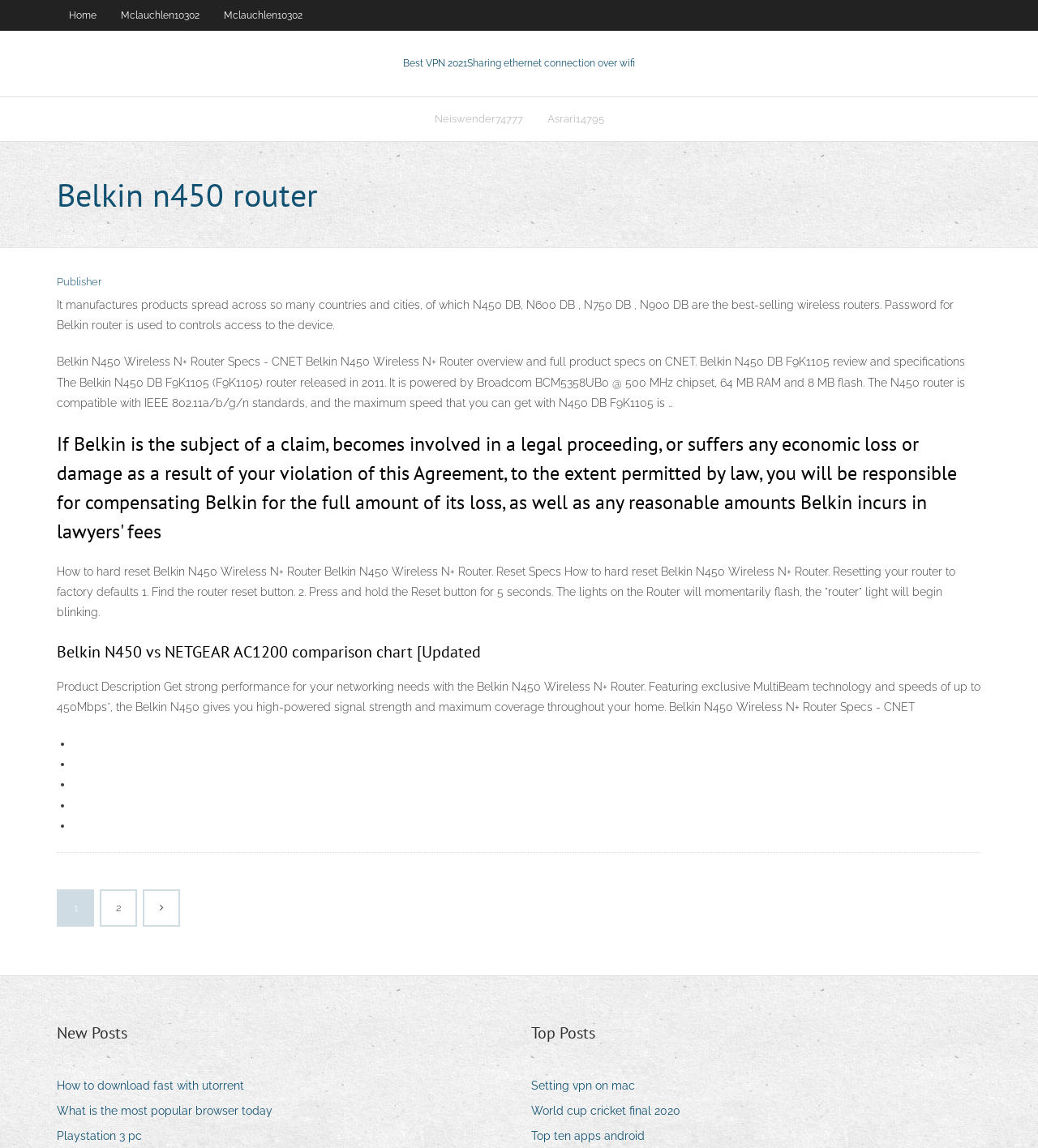Please identify the bounding box coordinates of the element's region that needs to be clicked to fulfill the following instruction: "Read the 'Belkin N450 Wireless N+ Router Specs' article". The bounding box coordinates should consist of four float numbers between 0 and 1, i.e., [left, top, right, bottom].

[0.055, 0.31, 0.93, 0.356]